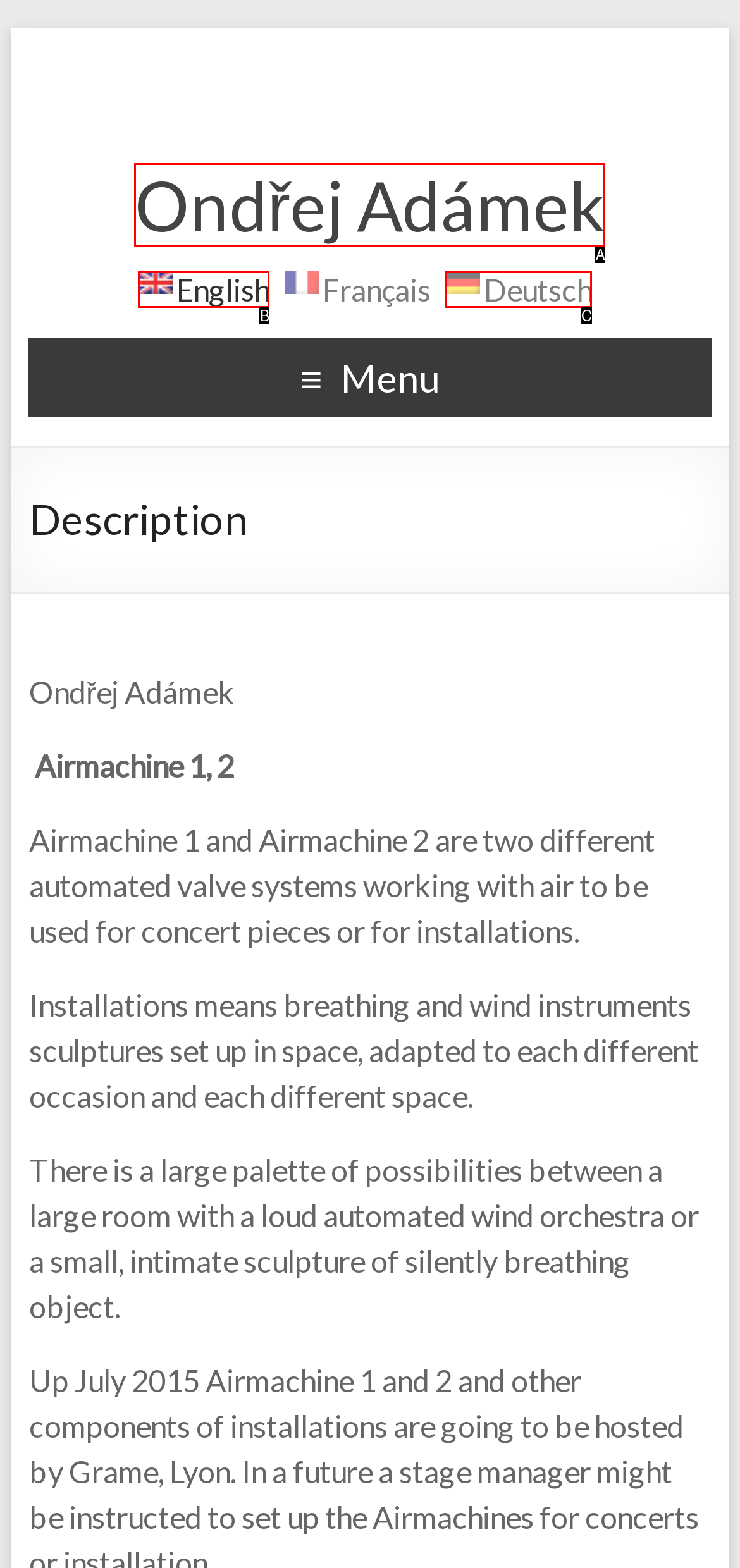Select the appropriate option that fits: Ondřej Adámek
Reply with the letter of the correct choice.

A